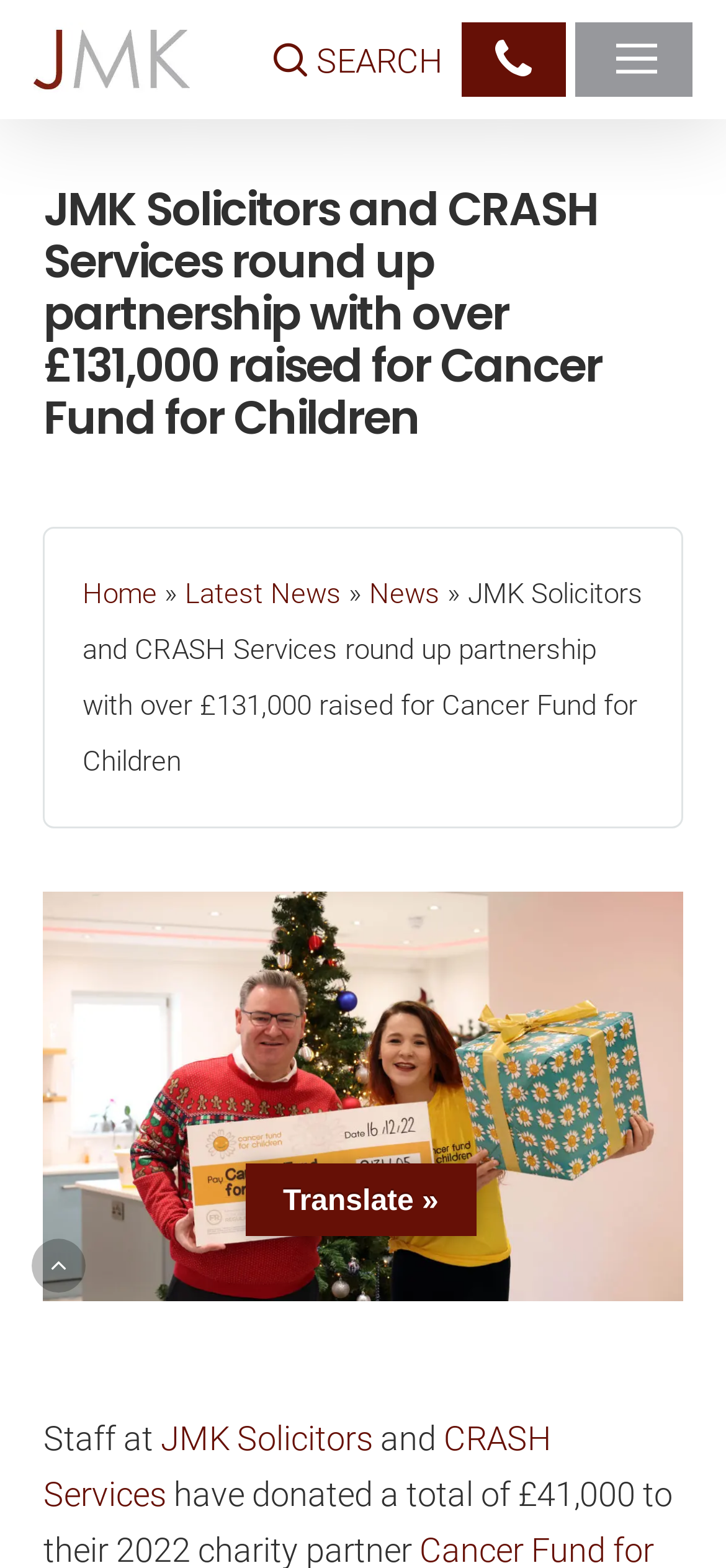What is the name of the law firm?
Can you provide an in-depth and detailed response to the question?

I found the answer by looking at the link 'Personal Injury Solicitors Belfast & Northern Ireland' which has an image with the same text, and also the link 'JMK Solicitors' in the text 'Staff at JMK Solicitors and CRASH Services round up partnership with over £131,000 raised for Cancer Fund for Children'.